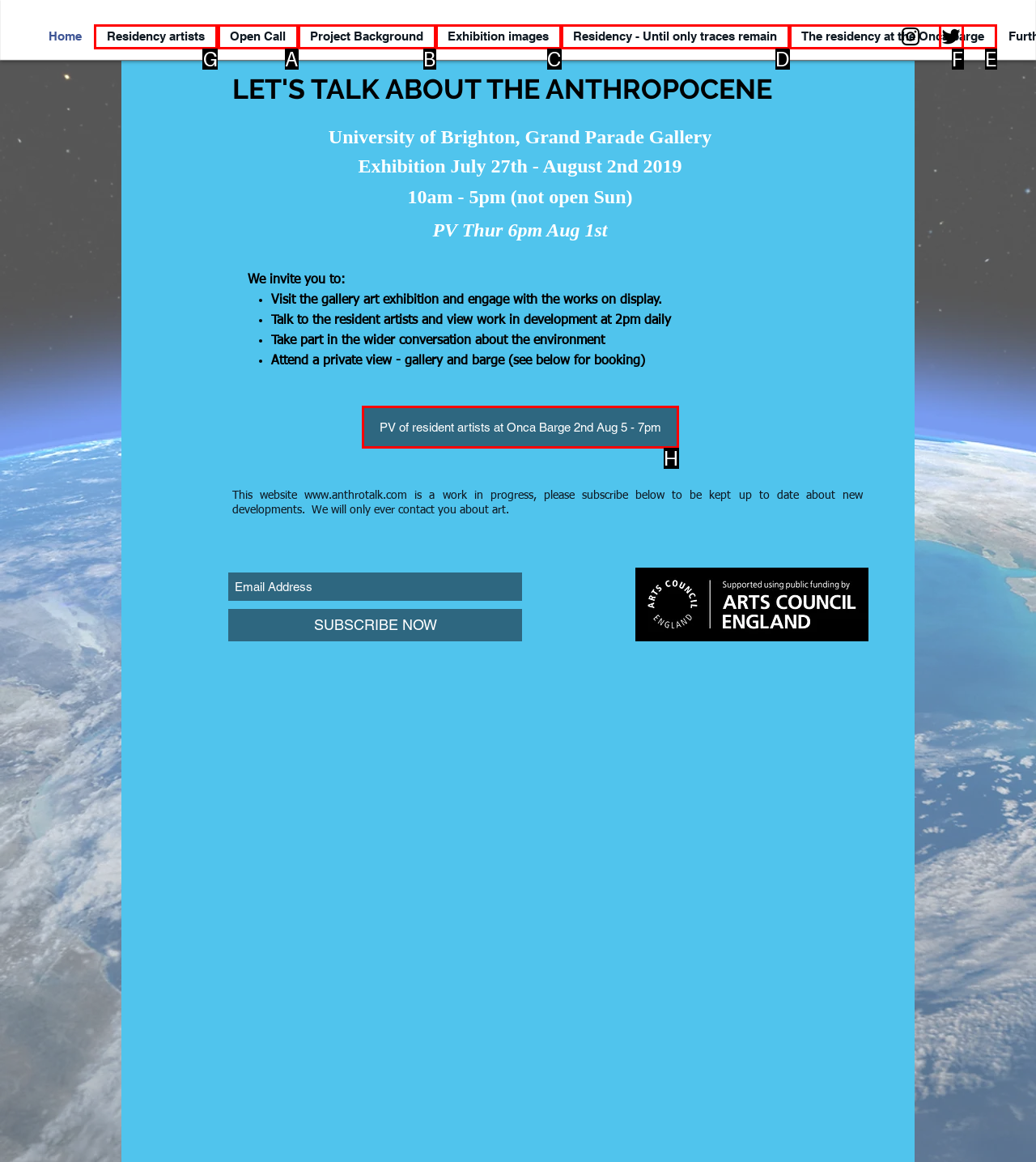To achieve the task: Visit the Residency artists page, which HTML element do you need to click?
Respond with the letter of the correct option from the given choices.

G